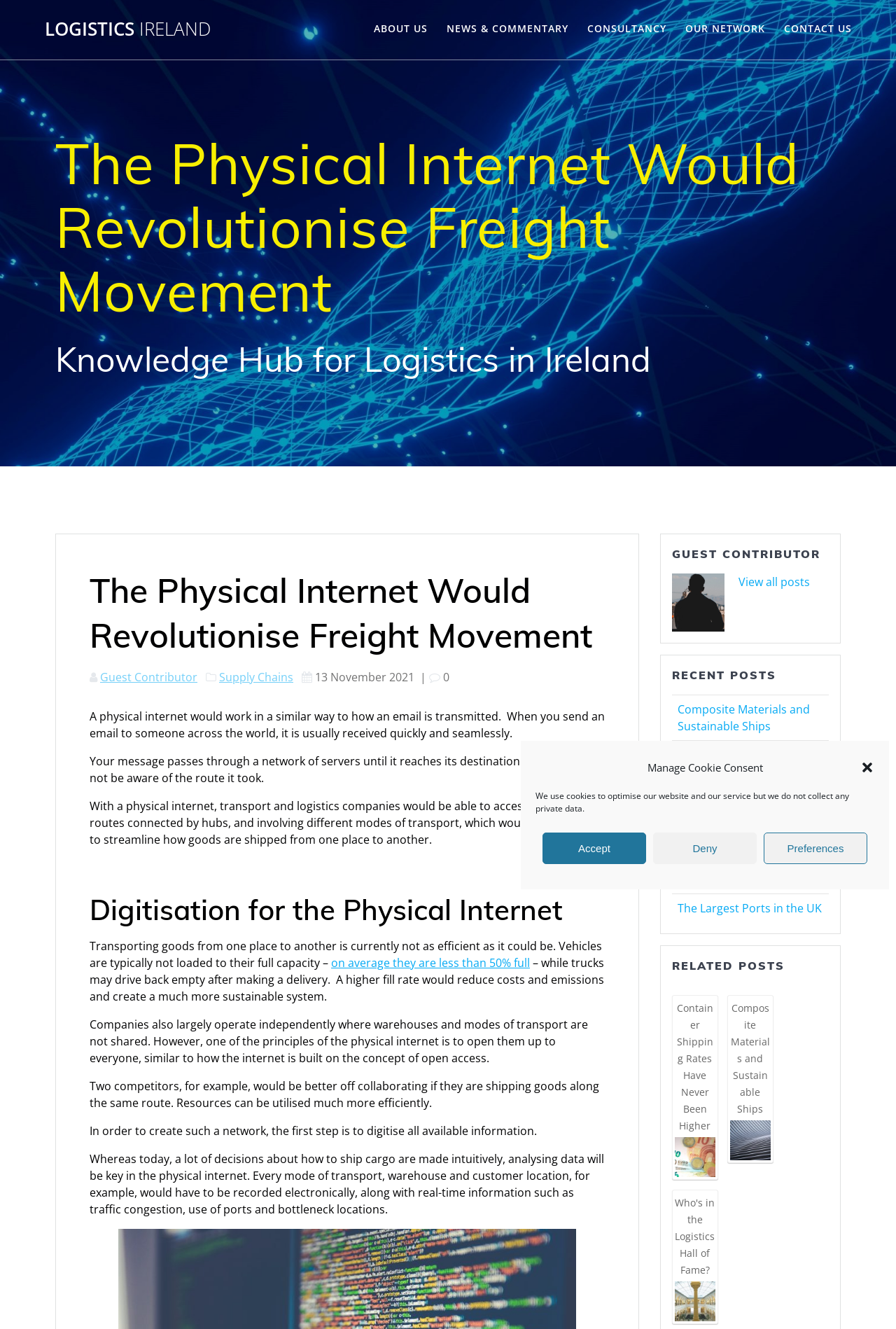What is the topic of the article? Analyze the screenshot and reply with just one word or a short phrase.

Physical Internet